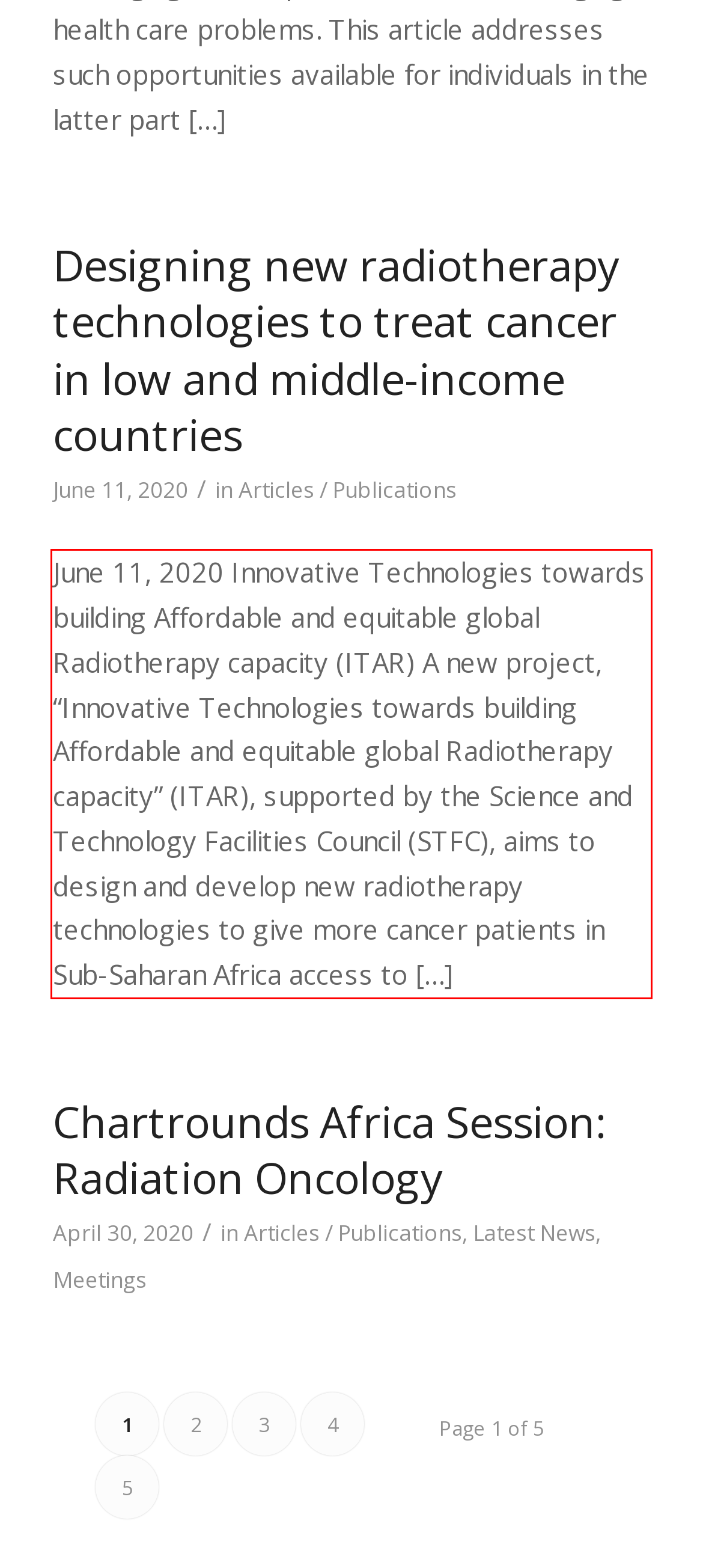You have a webpage screenshot with a red rectangle surrounding a UI element. Extract the text content from within this red bounding box.

June 11, 2020 Innovative Technologies towards building Affordable and equitable global Radiotherapy capacity (ITAR) A new project, “Innovative Technologies towards building Affordable and equitable global Radiotherapy capacity” (ITAR), supported by the Science and Technology Facilities Council (STFC), aims to design and develop new radiotherapy technologies to give more cancer patients in Sub-Saharan Africa access to […]